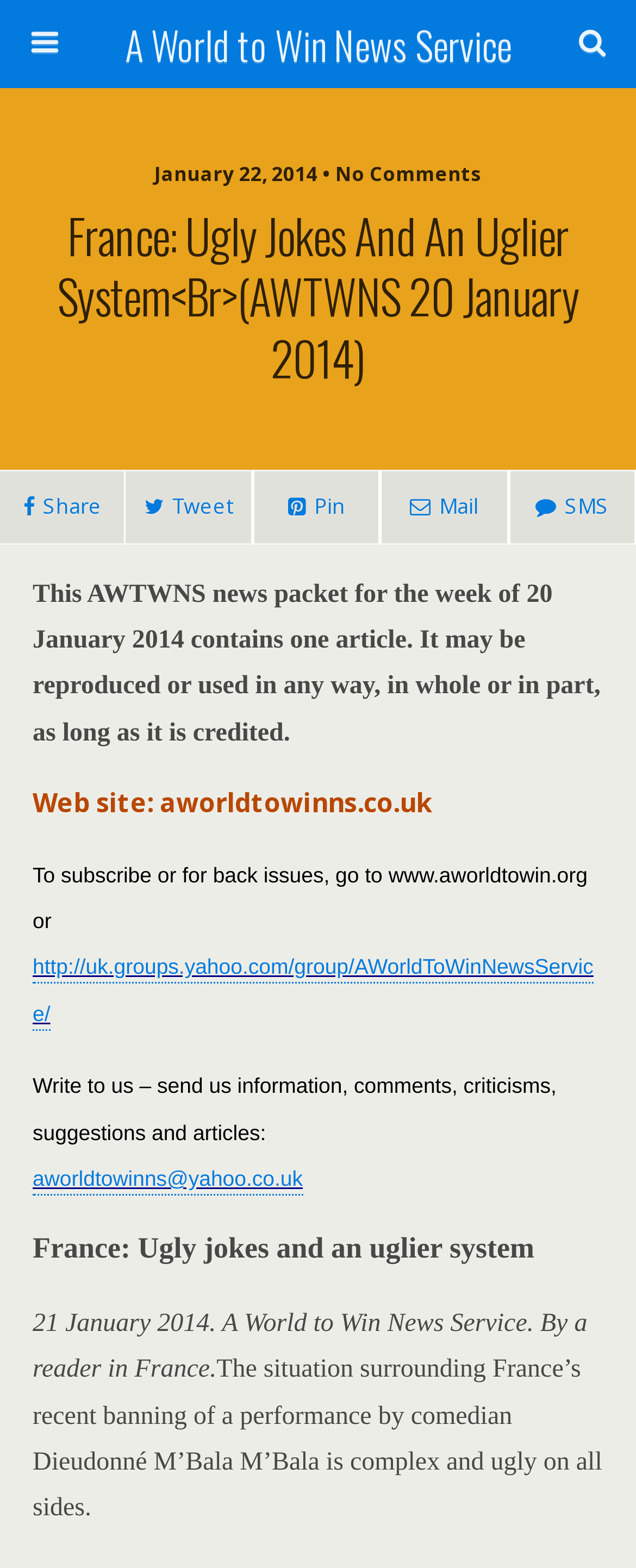Offer a detailed account of what is visible on the webpage.

This webpage appears to be a news article from A World to Win News Service, dated January 22, 2014. At the top, there is a link to the news service's website, accompanied by a search bar and a search button. Below this, there is a heading that displays the title of the article, "France: Ugly Jokes And An Uglier System", along with the date and a note indicating that there are no comments.

On the left side, there are four social media links, allowing users to share, tweet, pin, or mail the article. The main content of the article begins below these links, with a brief introduction explaining that the news packet contains one article and can be reproduced or used in any way as long as it is credited.

The article itself is divided into several paragraphs, with the main text describing the situation surrounding France's banning of a performance by comedian Dieudonné M'Bala M'Bala. The text is accompanied by a few links, including one to the news service's website and another to a Yahoo group. There is also contact information, including a website and email address, where readers can send information, comments, or suggestions.

At the bottom of the page, there is a footer section that displays the title of the article again, along with the date and a note indicating that it was written by a reader in France. Overall, the webpage has a simple layout, with a focus on presenting the news article and providing additional resources and contact information.